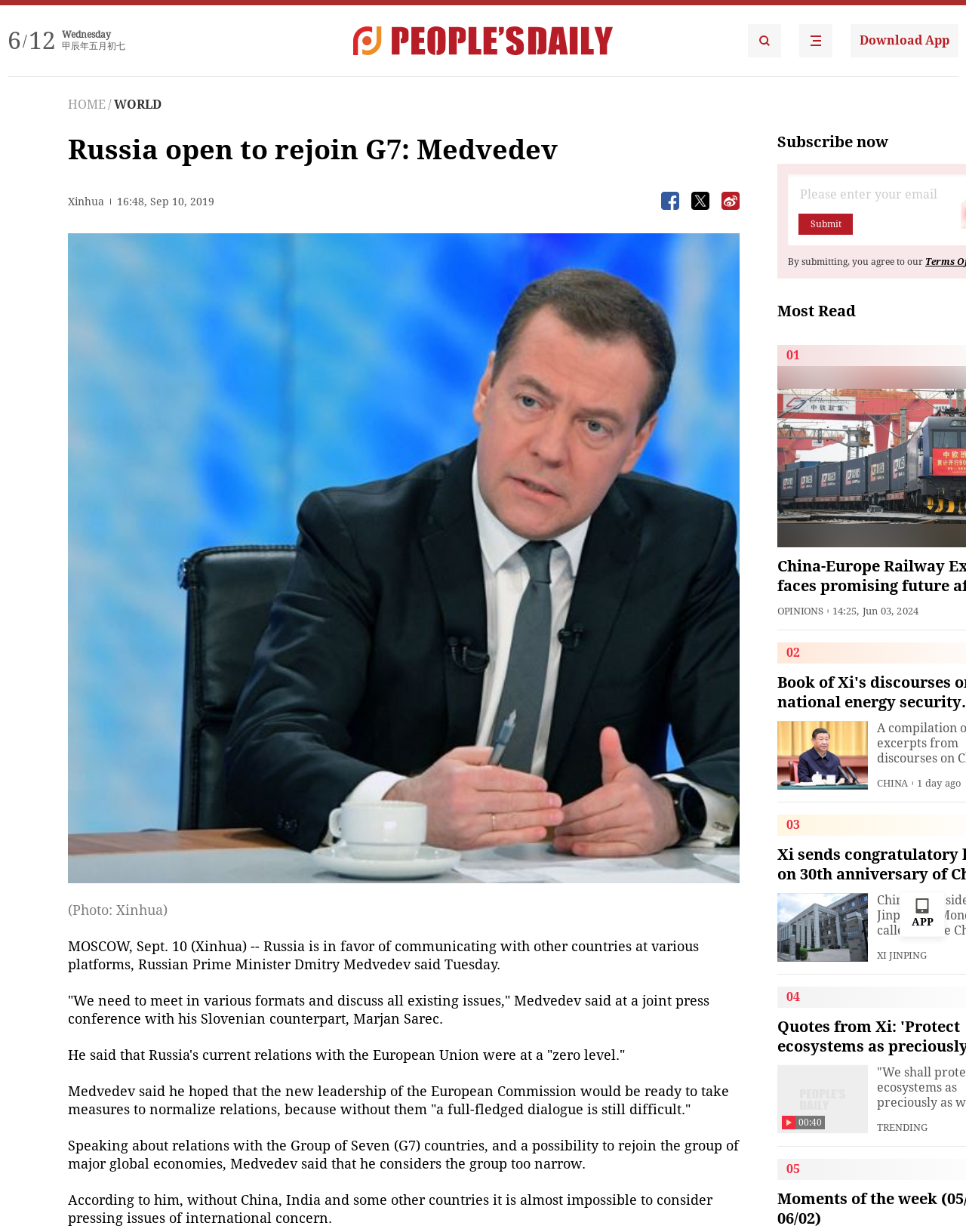Offer a thorough description of the webpage.

This webpage appears to be a news article from the People's Daily English language App. At the top left corner, there is a date and time indicator showing "6/12 Wednesday" and "甲辰年五月初七" (which is a Chinese calendar date). Below this, there are two links to the People's Daily English language App homepage, accompanied by images.

The main content of the webpage is an article titled "Russia open to rejoin G7: Medvedev". The article is attributed to Xinhua and has a timestamp of "16:48, Sep 10, 2019". The text of the article is divided into several paragraphs, describing Russian Prime Minister Dmitry Medvedev's statements on Russia's relations with other countries and international organizations.

To the right of the article, there are three buttons with images, likely for sharing or interacting with the article. Below the article, there is a large image that takes up most of the width of the page.

Further down, there are several sections with headings such as "Subscribe now", "Most Read", "OPINIONS", and "CHINA". These sections contain links to other articles or news items, along with images and timestamps. There is also a section with a "Submit" button and a checkbox with a label "By submitting, you agree to our...".

At the very bottom of the page, there is a link to download the People's Daily English language App, accompanied by an image.